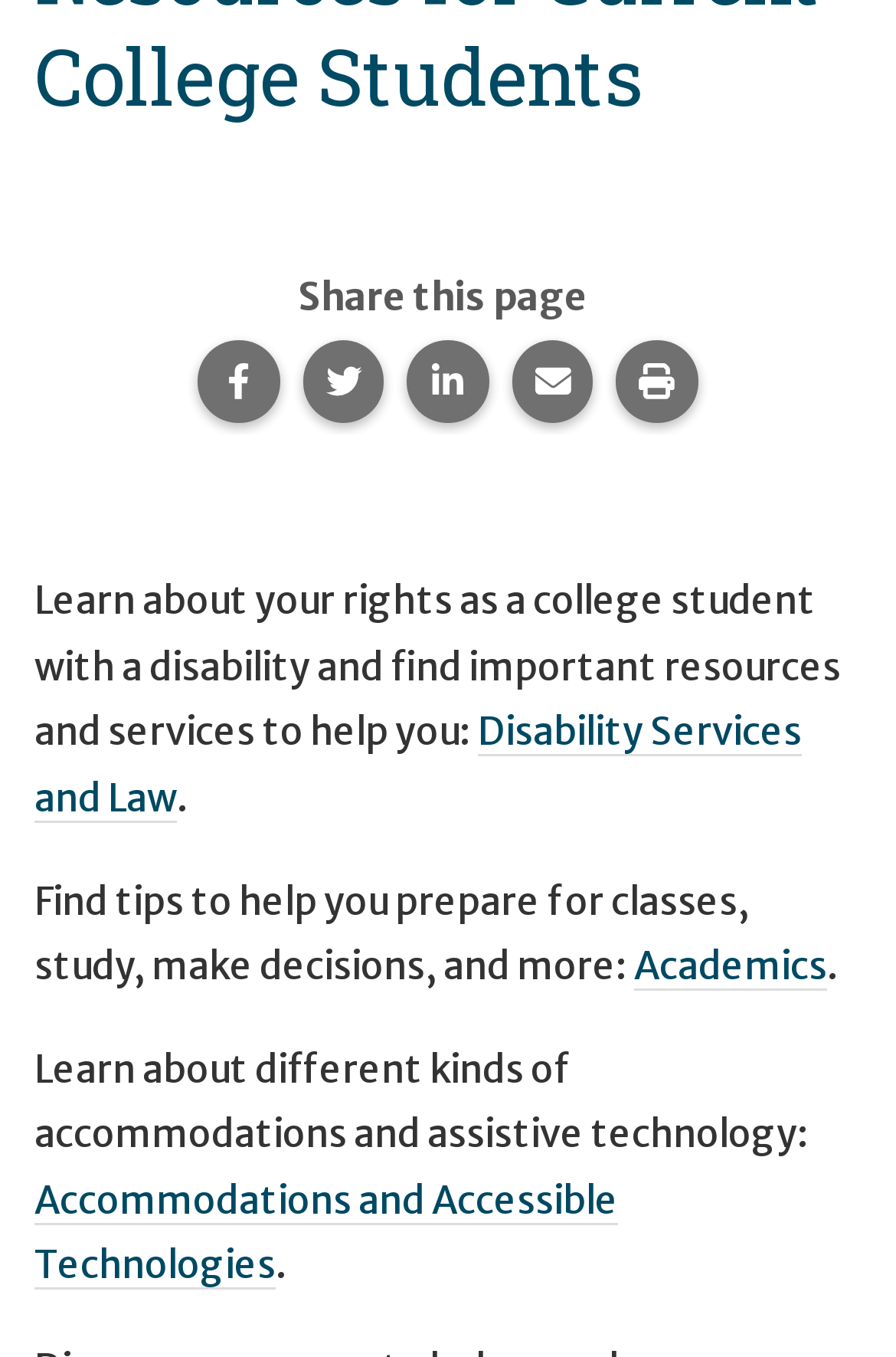Using the description "Share this page via email.", predict the bounding box of the relevant HTML element.

[0.571, 0.251, 0.662, 0.311]